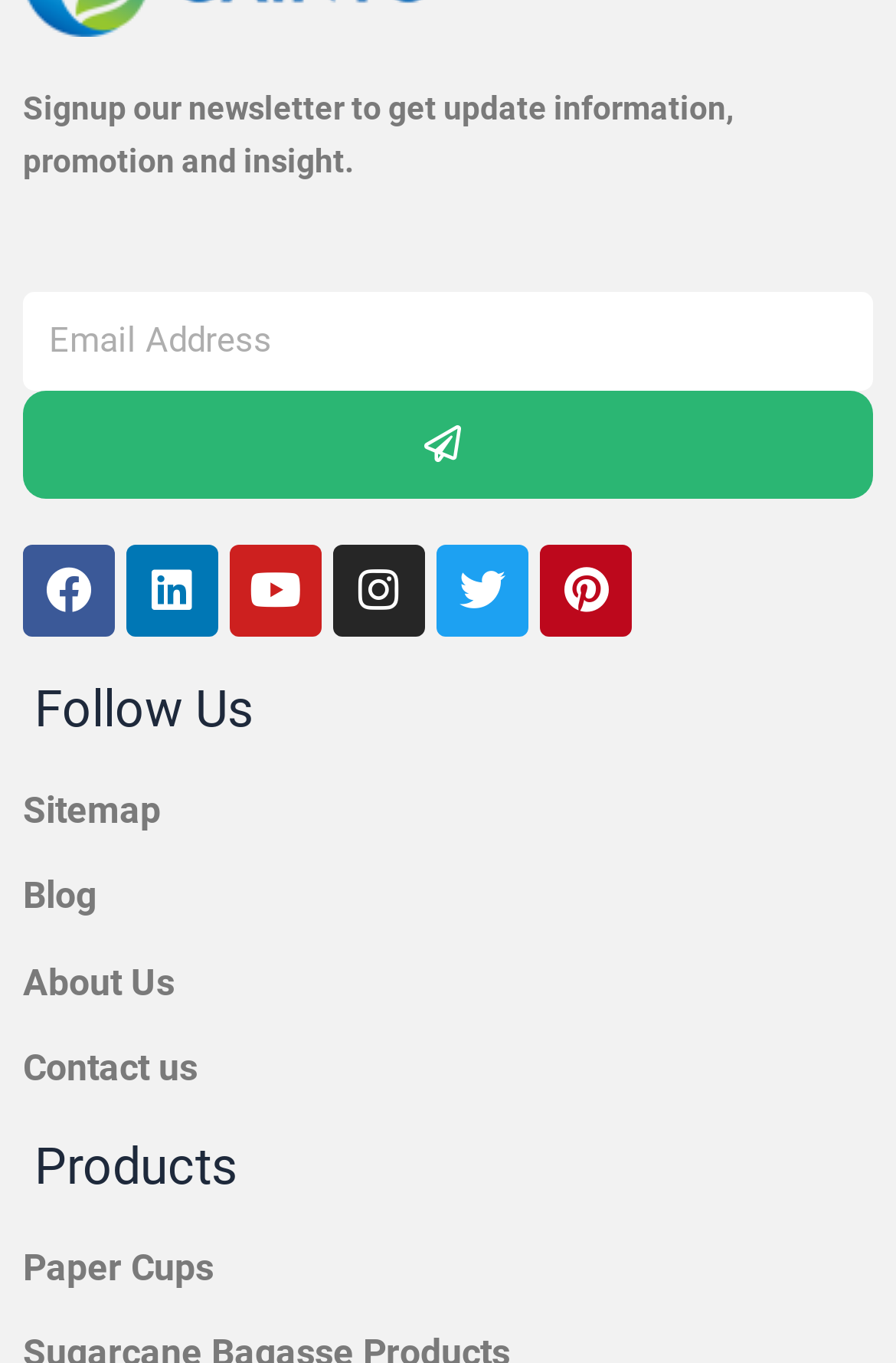Please find the bounding box for the following UI element description. Provide the coordinates in (top-left x, top-left y, bottom-right x, bottom-right y) format, with values between 0 and 1: About Us

[0.026, 0.701, 0.974, 0.74]